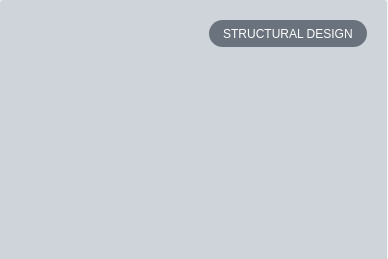Use the information in the screenshot to answer the question comprehensively: What is the font style of the label?

The caption describes the font as 'crisp, modern', implying that the font style is modern and clean.